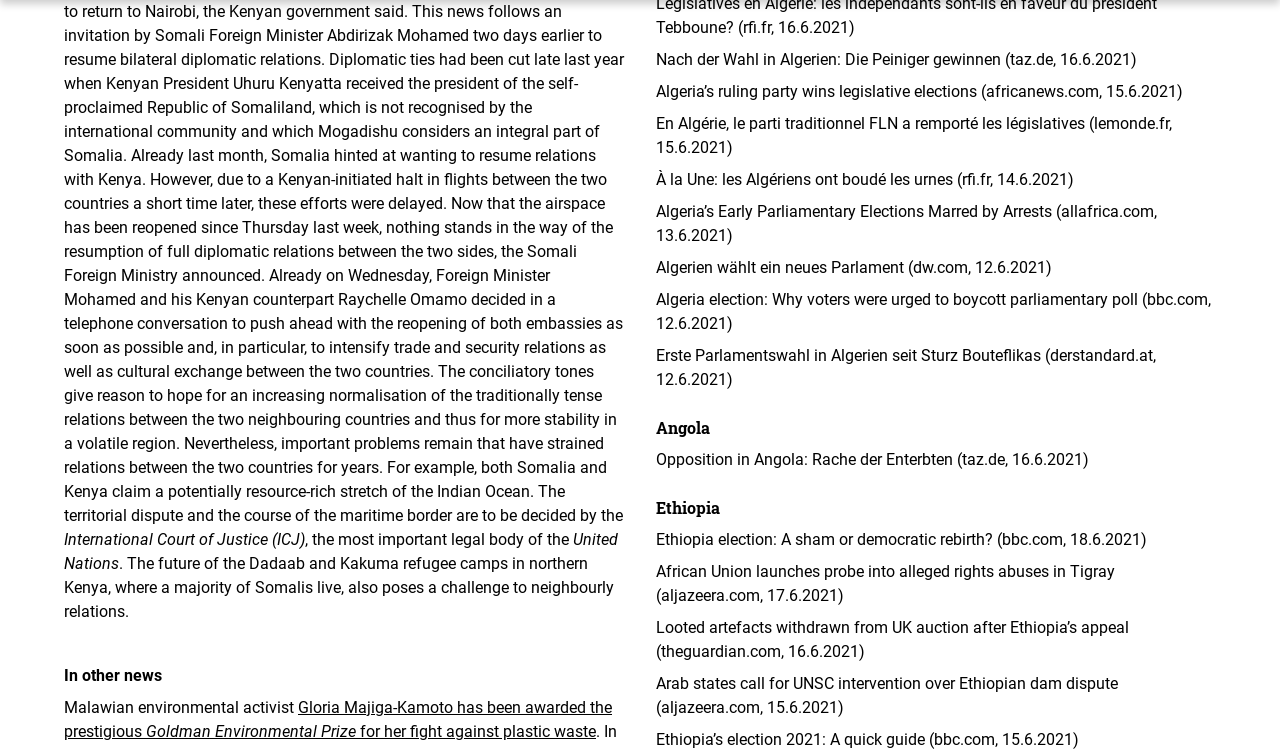What is the name of the party that won the legislative elections in Algeria? Refer to the image and provide a one-word or short phrase answer.

FLN